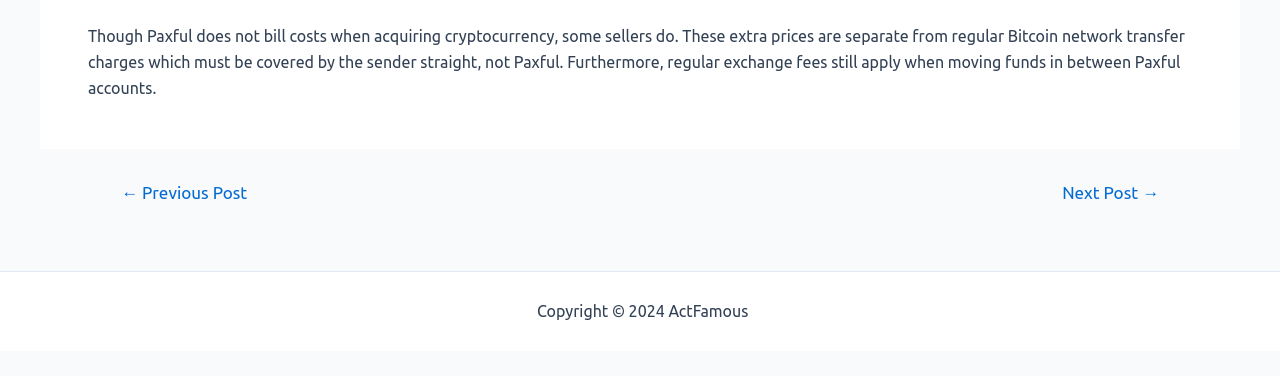Calculate the bounding box coordinates of the UI element given the description: "Sitemap".

[0.588, 0.802, 0.634, 0.85]